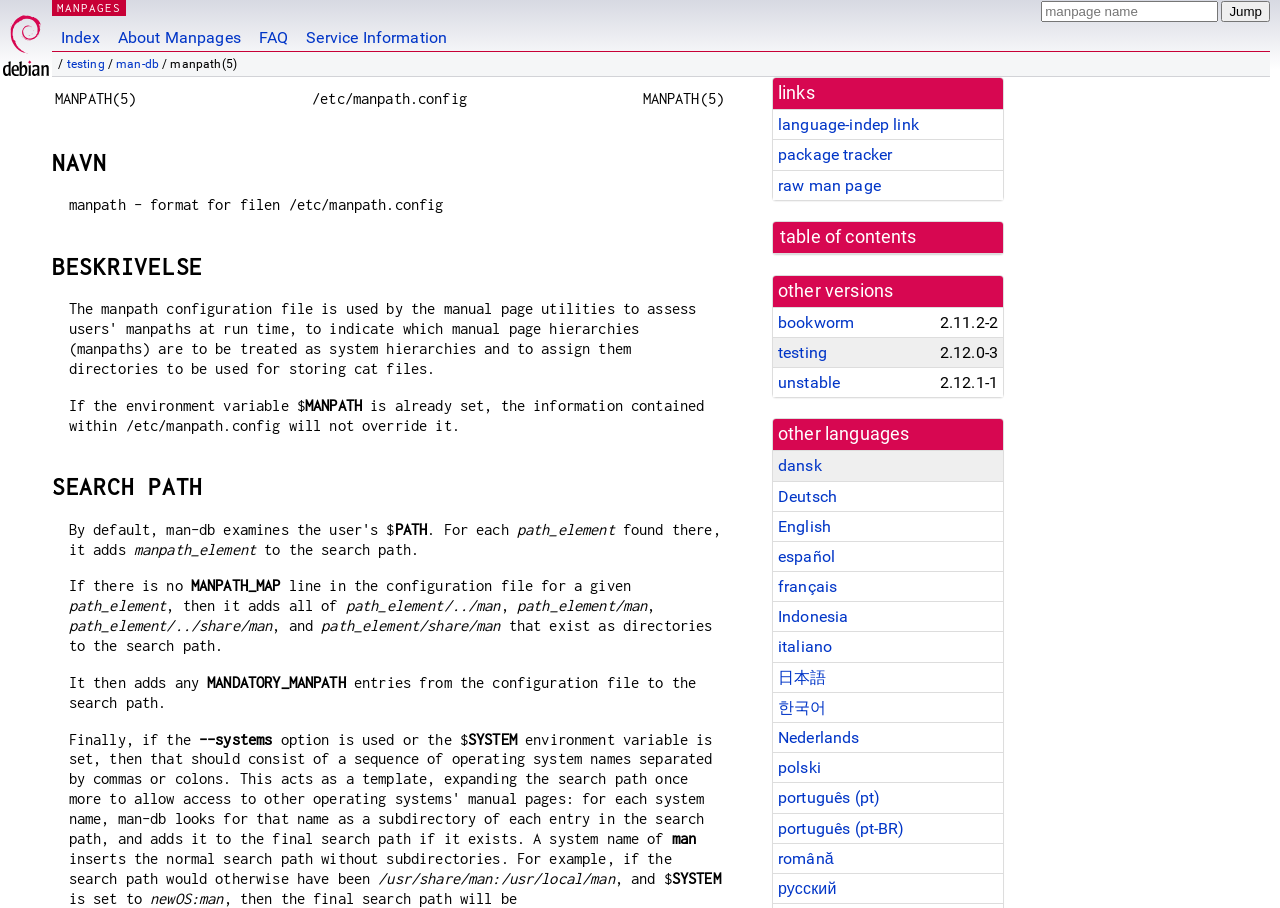Please indicate the bounding box coordinates for the clickable area to complete the following task: "Click on the 'Jump' button". The coordinates should be specified as four float numbers between 0 and 1, i.e., [left, top, right, bottom].

[0.954, 0.001, 0.992, 0.024]